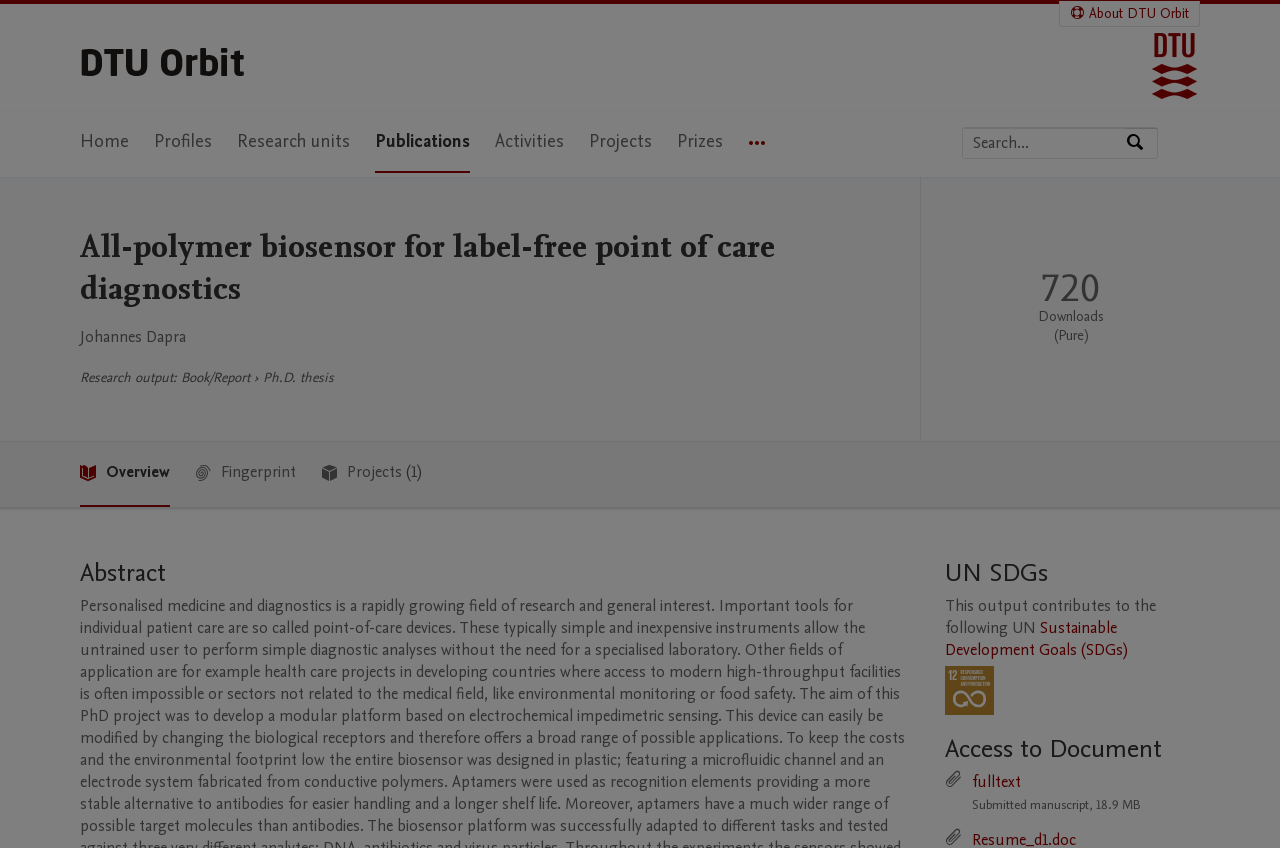What is the text of the first link on the webpage?
Refer to the image and respond with a one-word or short-phrase answer.

Skip to main navigation